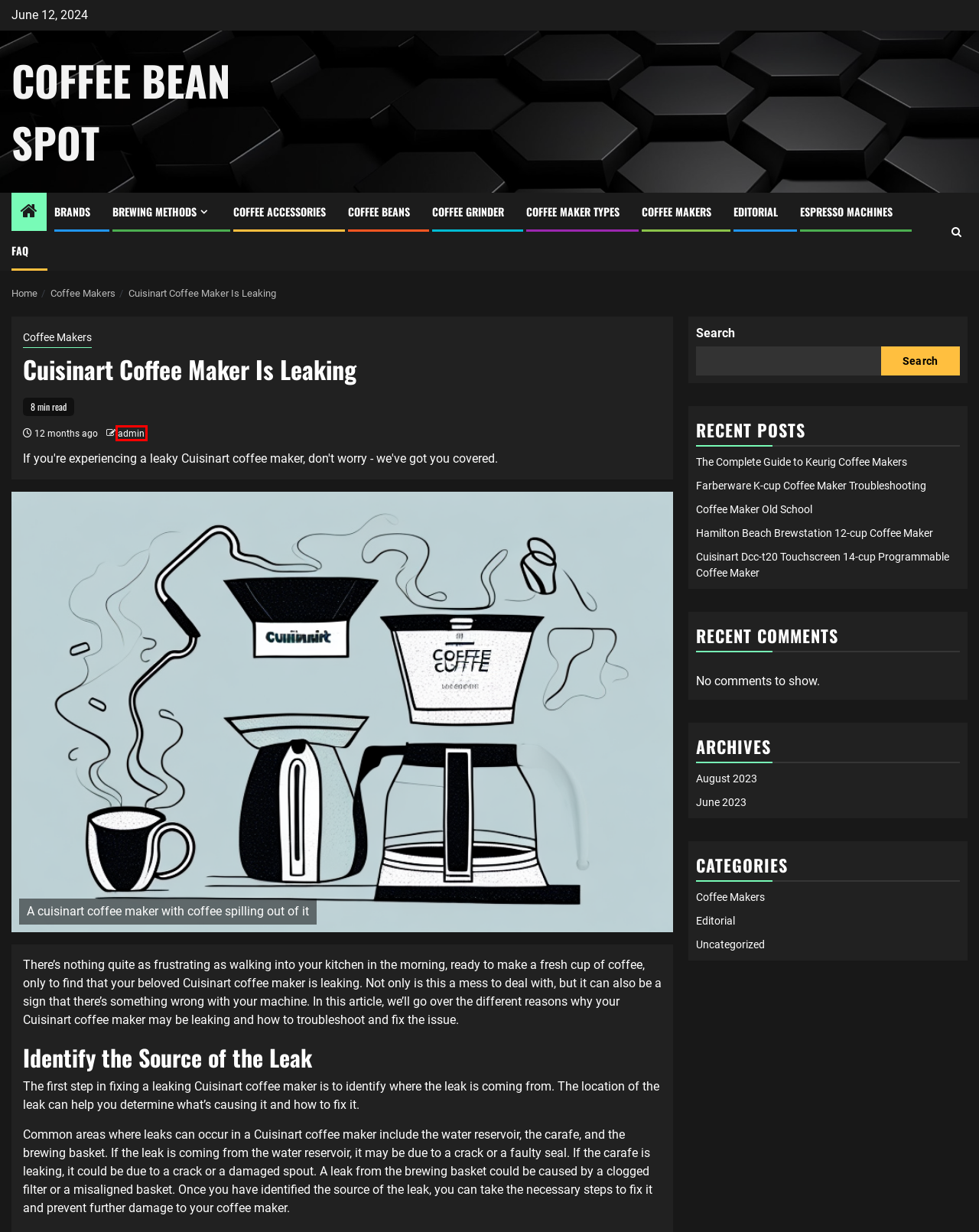Look at the screenshot of the webpage and find the element within the red bounding box. Choose the webpage description that best fits the new webpage that will appear after clicking the element. Here are the candidates:
A. Uncategorized – Coffee Bean Spot
B. admin – Coffee Bean Spot
C. Hamilton Beach Brewstation 12-cup Coffee Maker – Coffee Bean Spot
D. Farberware K-cup Coffee Maker Troubleshooting – Coffee Bean Spot
E. Coffee Maker Types – Coffee Bean Spot
F. Espresso Machines – Coffee Bean Spot
G. The Complete Guide to Keurig Coffee Makers – Coffee Bean Spot
H. Coffee Beans – Coffee Bean Spot

B